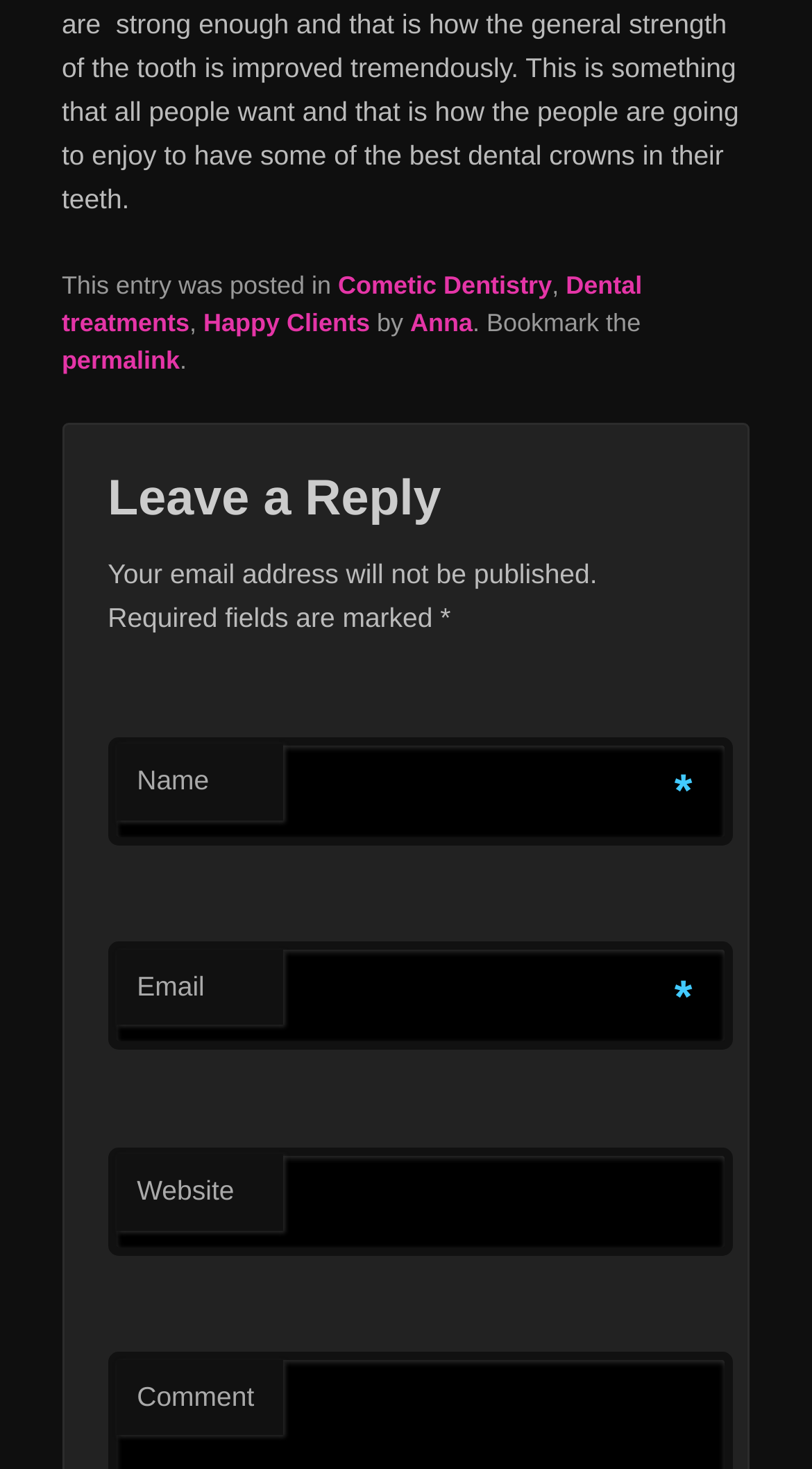What is the label of the third textbox in the comment form?
Using the image, provide a concise answer in one word or a short phrase.

Website